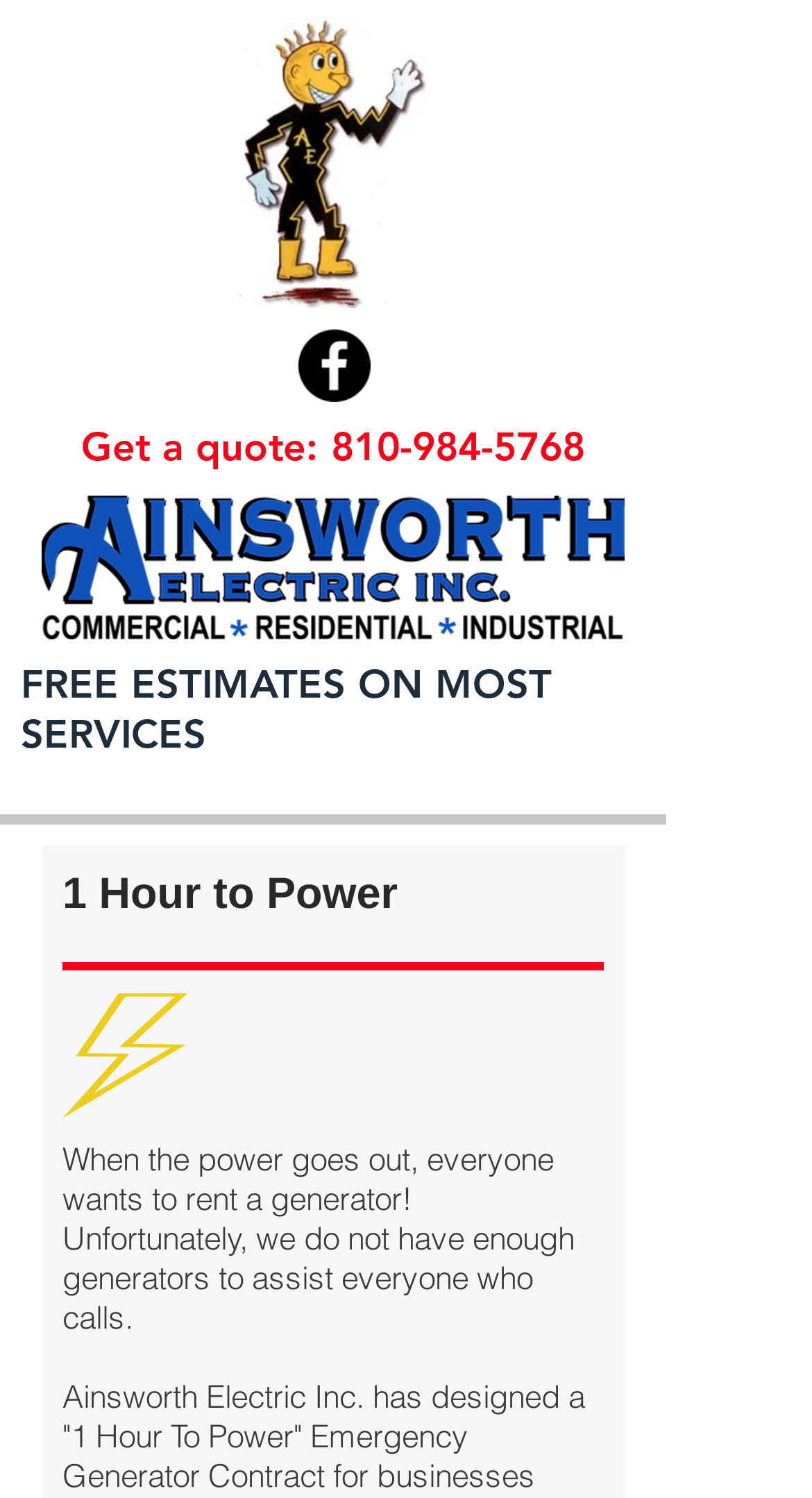Reply to the question with a single word or phrase:
What is the service offered by Ainsworth Electric?

Generator rental